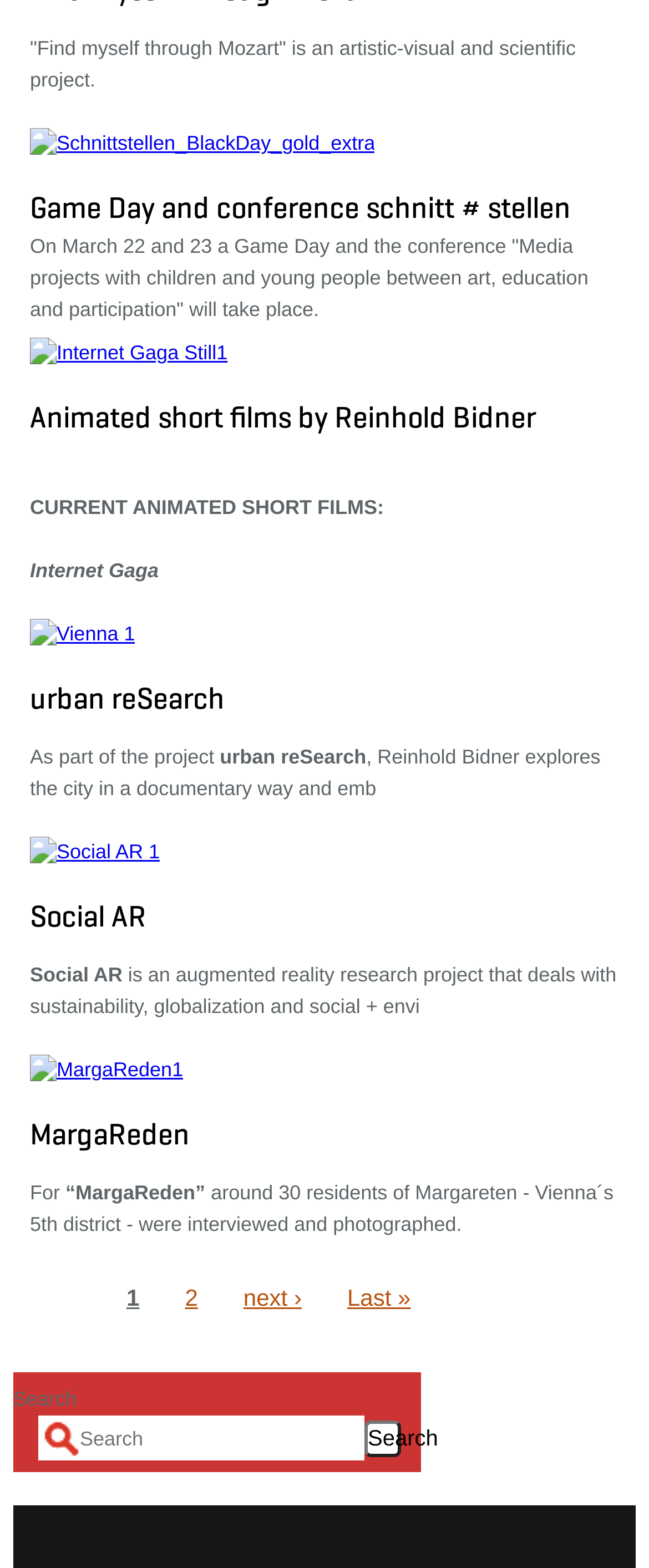Please determine the bounding box coordinates for the element that should be clicked to follow these instructions: "Click on the link 'MargaReden'".

[0.046, 0.712, 0.292, 0.735]